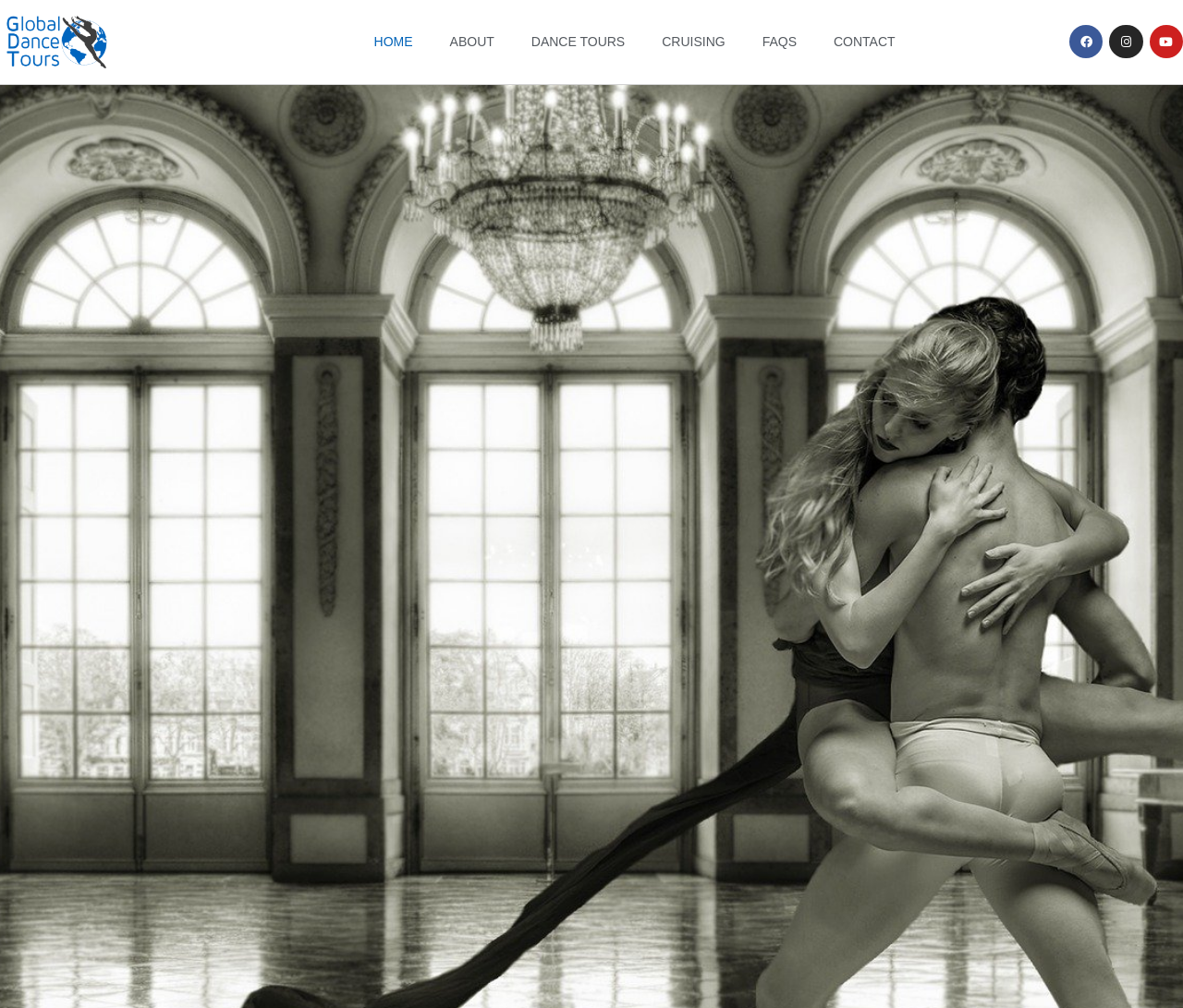Determine the bounding box coordinates of the UI element that matches the following description: "Contact". The coordinates should be four float numbers between 0 and 1 in the format [left, top, right, bottom].

[0.689, 0.025, 0.772, 0.058]